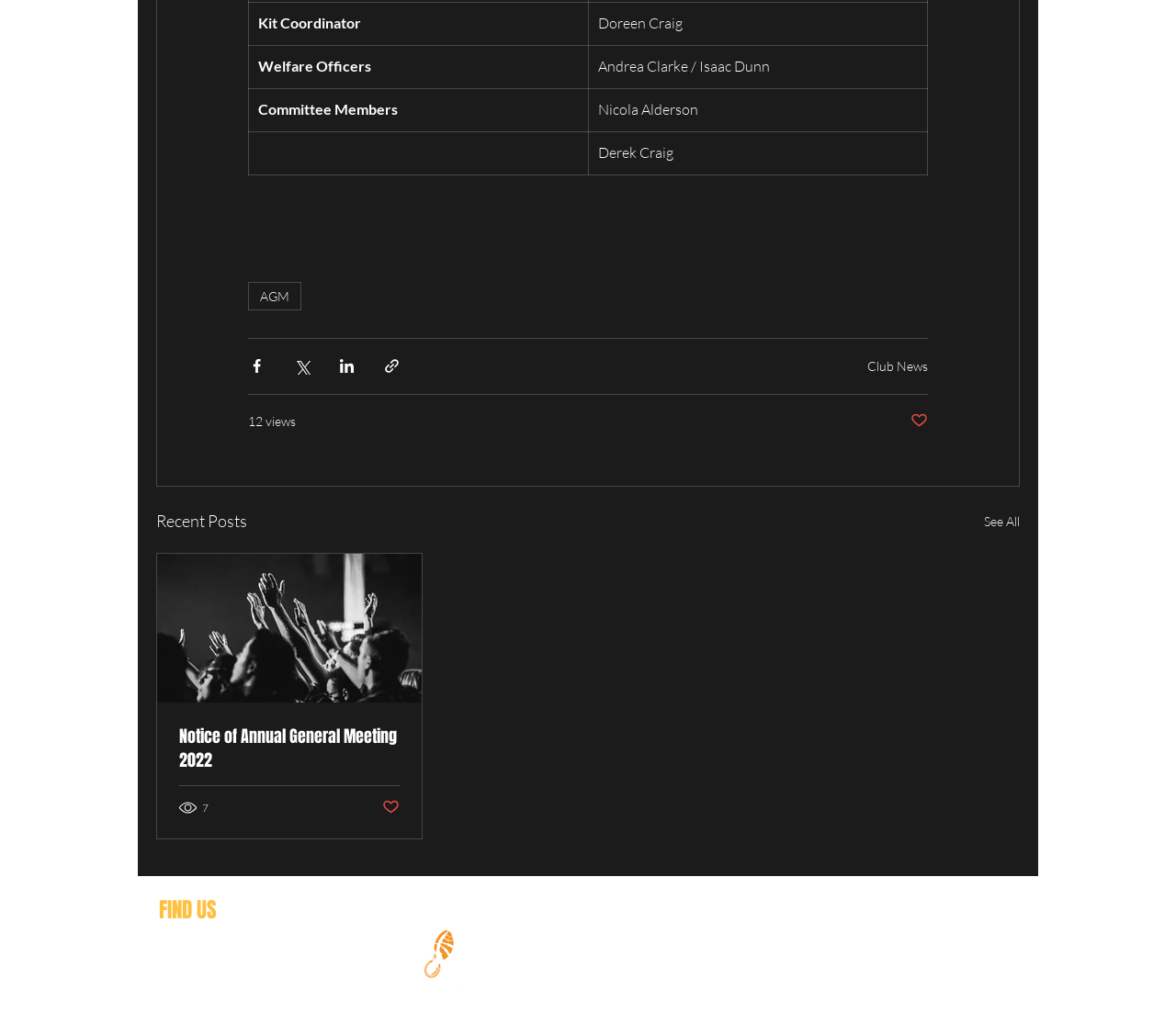Identify the bounding box coordinates of the clickable region to carry out the given instruction: "Click the 'See All' link".

[0.837, 0.501, 0.867, 0.528]